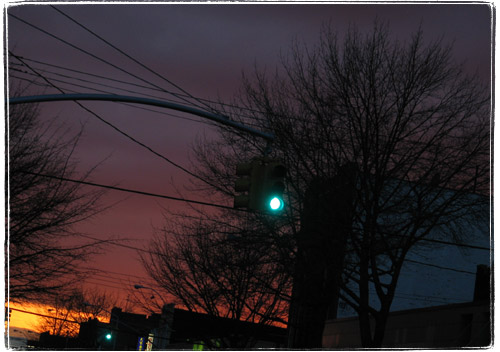Explain the image thoroughly, highlighting all key elements.

The image captures a striking sunset over an urban scene, showcasing a gradient of deep orange and purple hues in the sky. In the foreground, a green traffic light hangs prominently amidst the silhouetted branches of bare trees, creating a contrast against the vibrant backdrop. Power lines stretch across the image, further emphasizing the blend of nature and urban life. The scene conveys a sense of stillness and transition, as day shifts into night, with the glowing traffic light suggesting activity in the midst of a tranquil sunset. The overall composition evokes a feeling of calmness mixed with the hustle and bustle characteristic of city life.